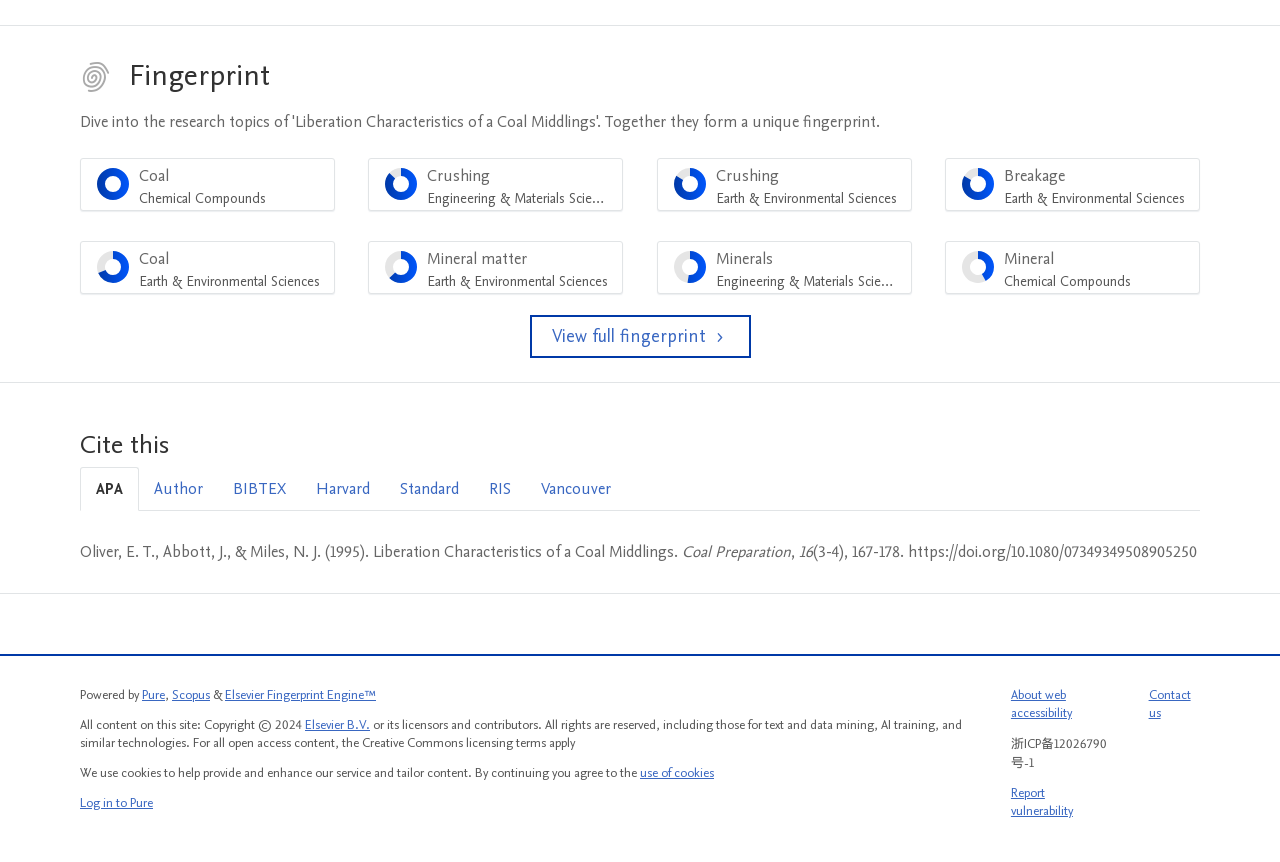Look at the image and answer the question in detail:
What is the DOI of the publication?

The DOI of the publication is 'https://doi.org/10.1080/07349349508905250' as shown in the StaticText element within the tabpanel 'APA'.